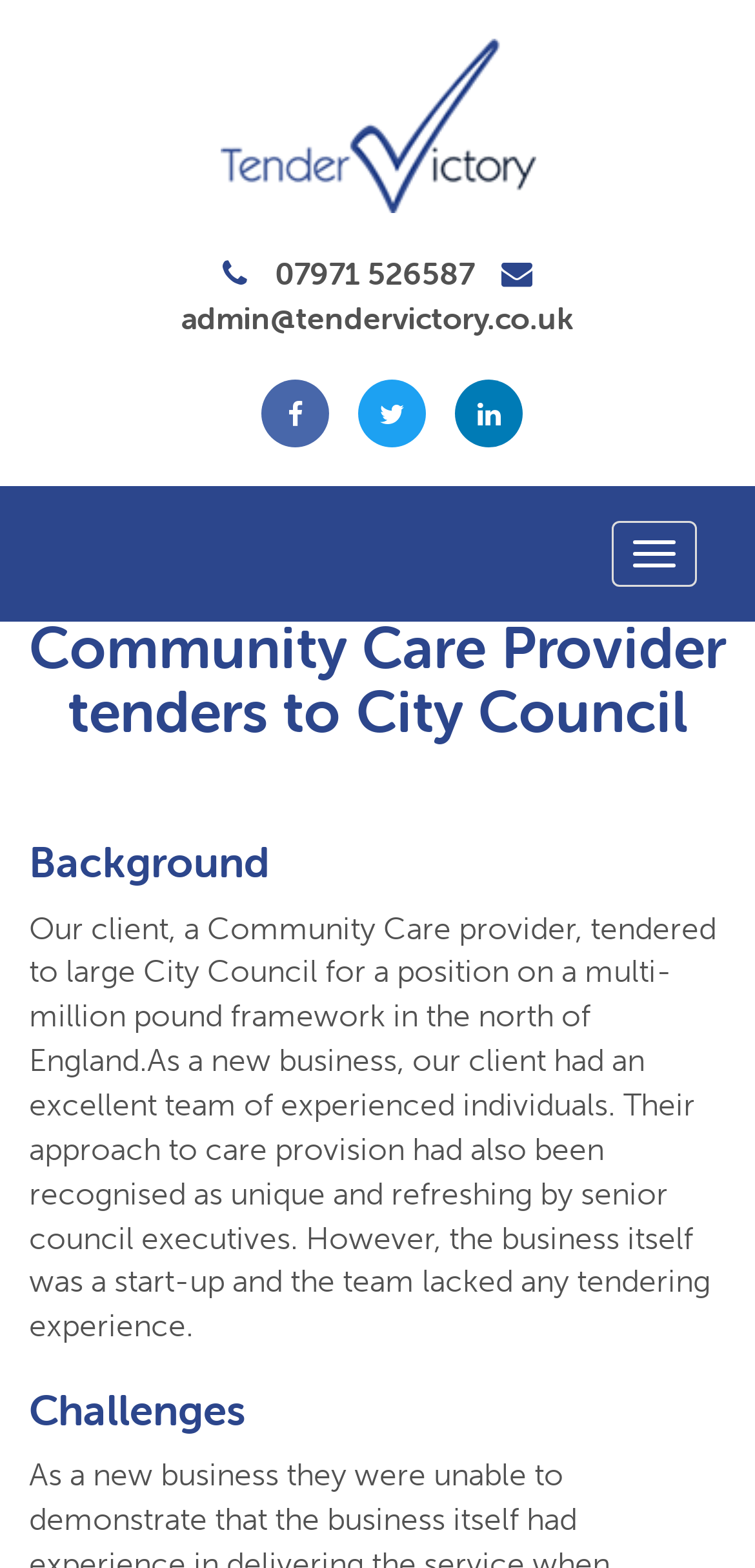Show the bounding box coordinates for the HTML element described as: "Home".

[0.064, 0.302, 0.151, 0.32]